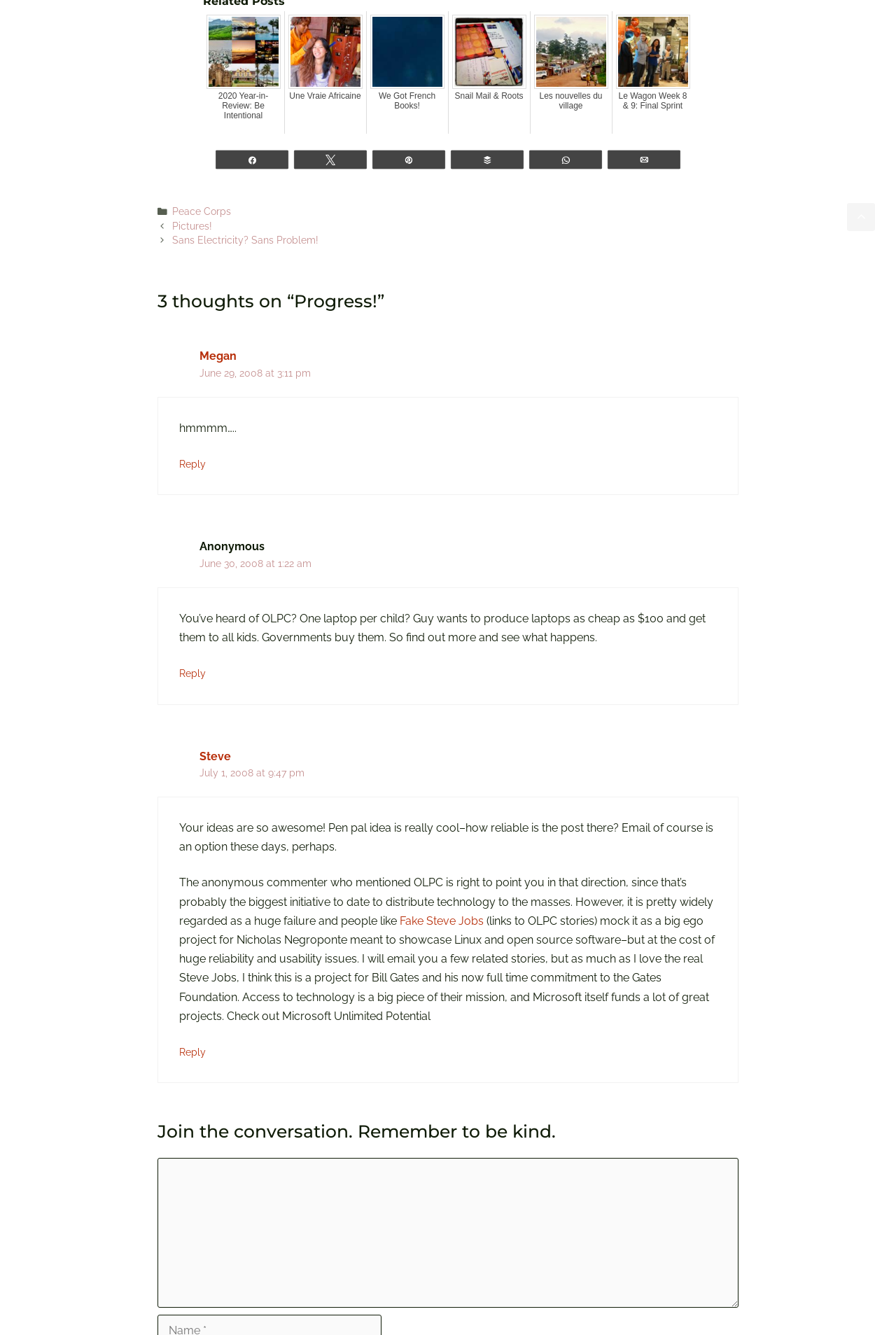Could you specify the bounding box coordinates for the clickable section to complete the following instruction: "Click NEXT"?

None